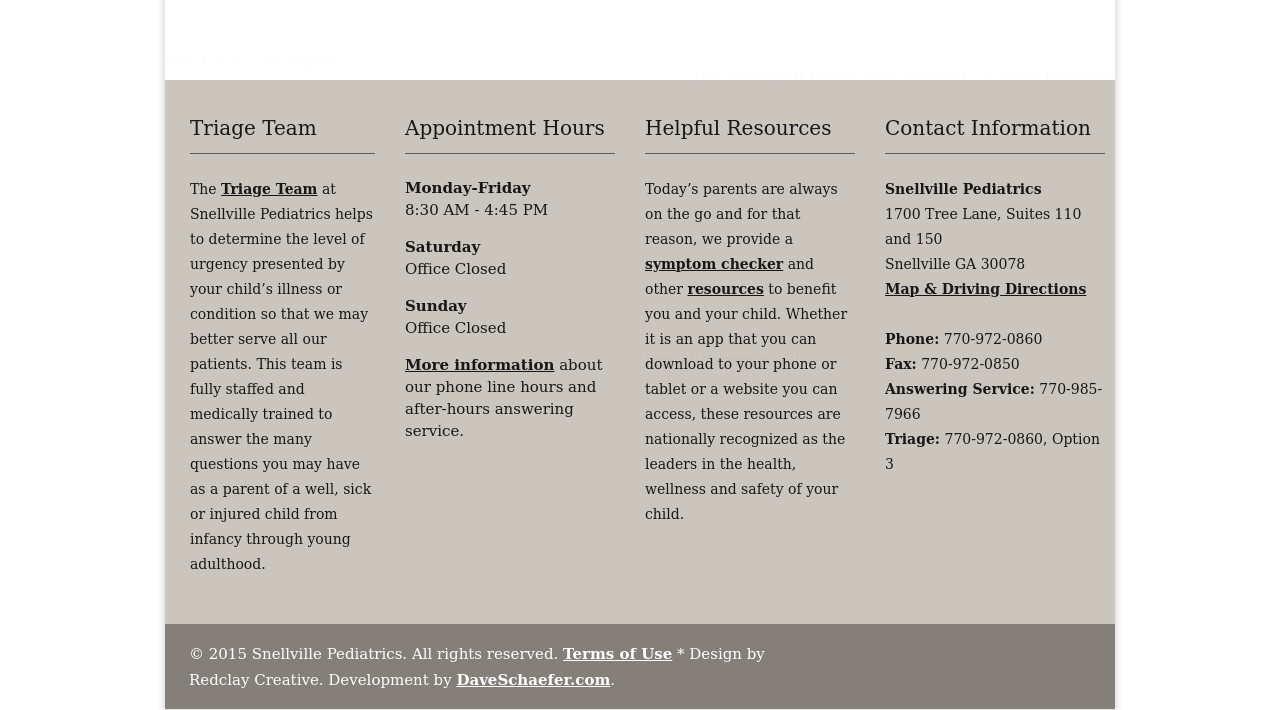What is the purpose of the Triage Team?
Utilize the information in the image to give a detailed answer to the question.

I found the answer by reading the text under the 'Triage Team' heading, which explains that the team helps to determine the level of urgency presented by a child's illness or condition.